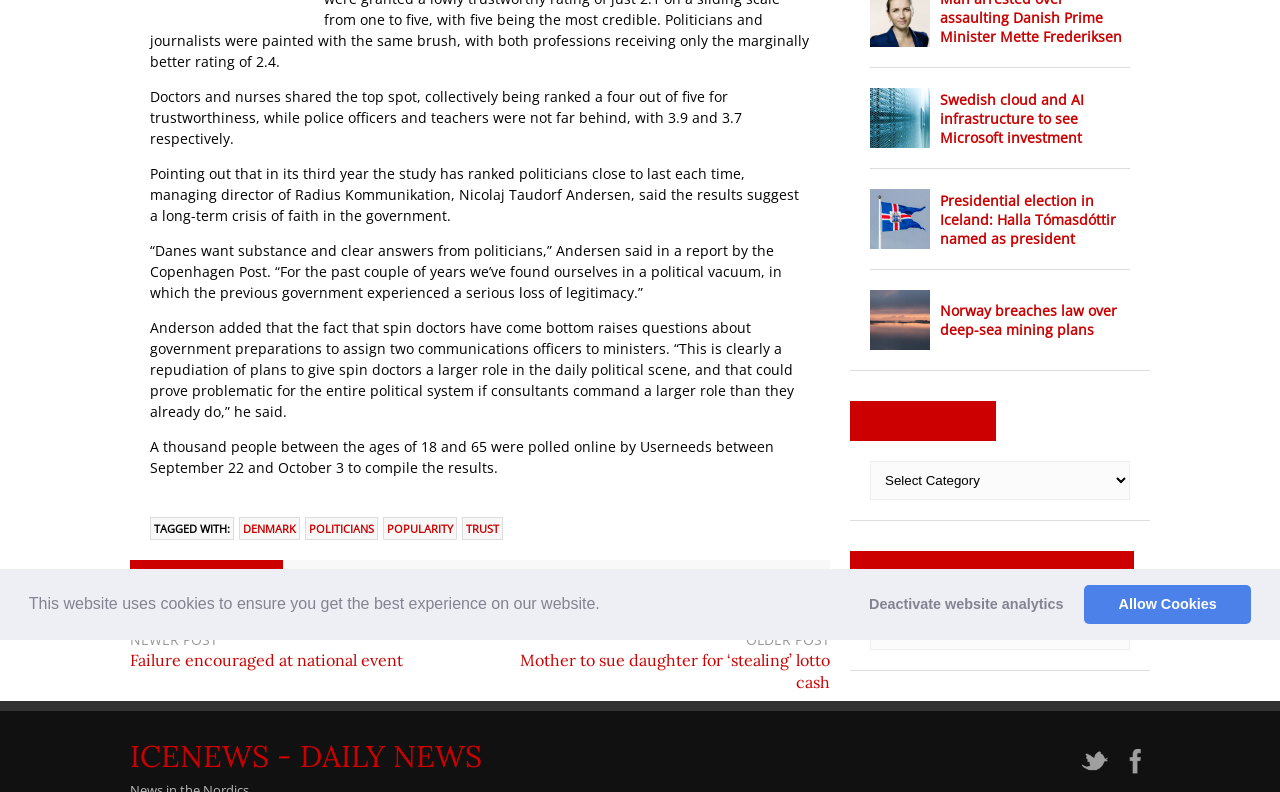Determine the bounding box coordinates of the UI element described below. Use the format (top-left x, top-left y, bottom-right x, bottom-right y) with floating point numbers between 0 and 1: popularity

[0.299, 0.653, 0.357, 0.682]